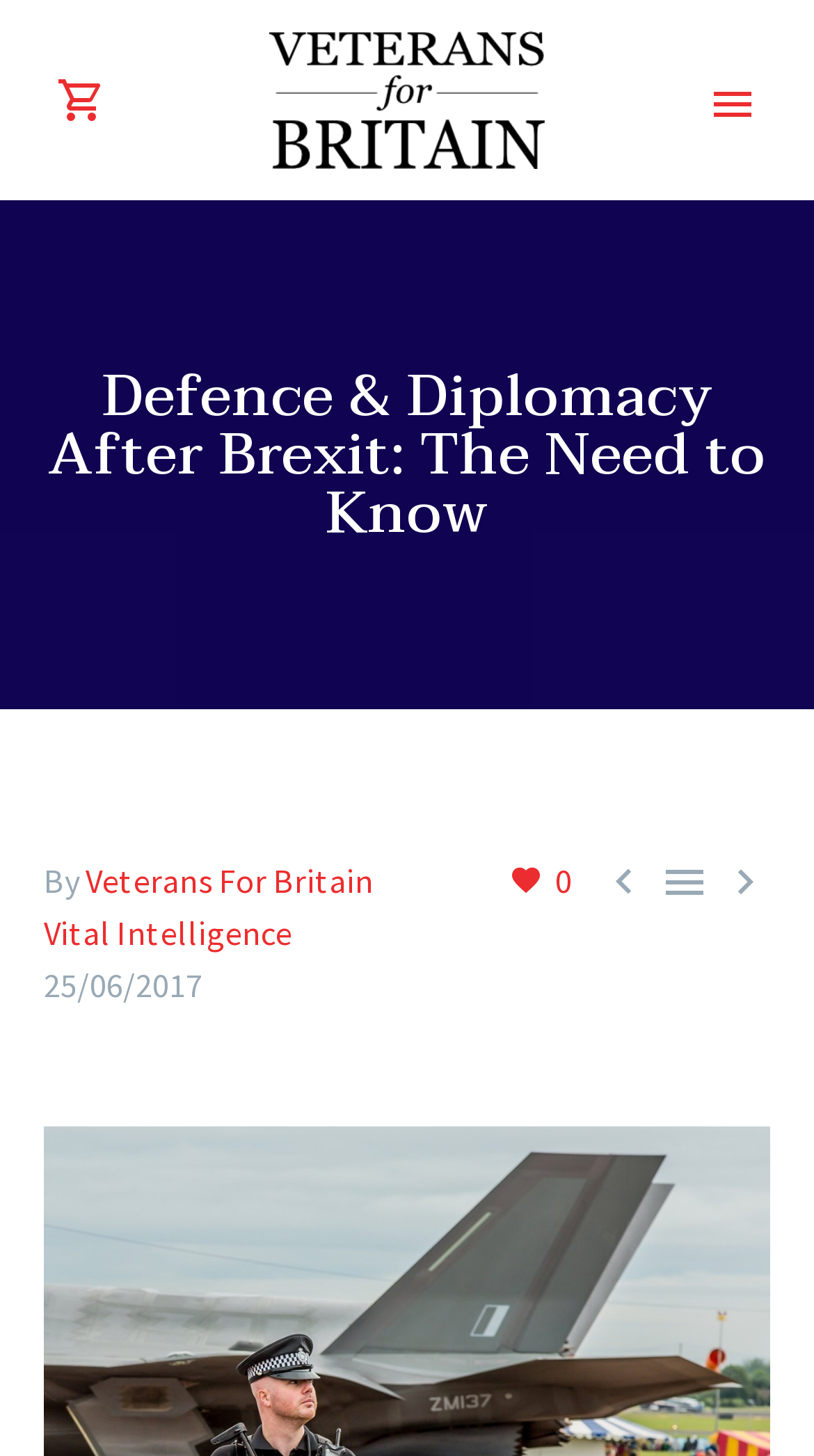Please identify the coordinates of the bounding box that should be clicked to fulfill this instruction: "Open the Primary Menu".

[0.854, 0.049, 0.946, 0.092]